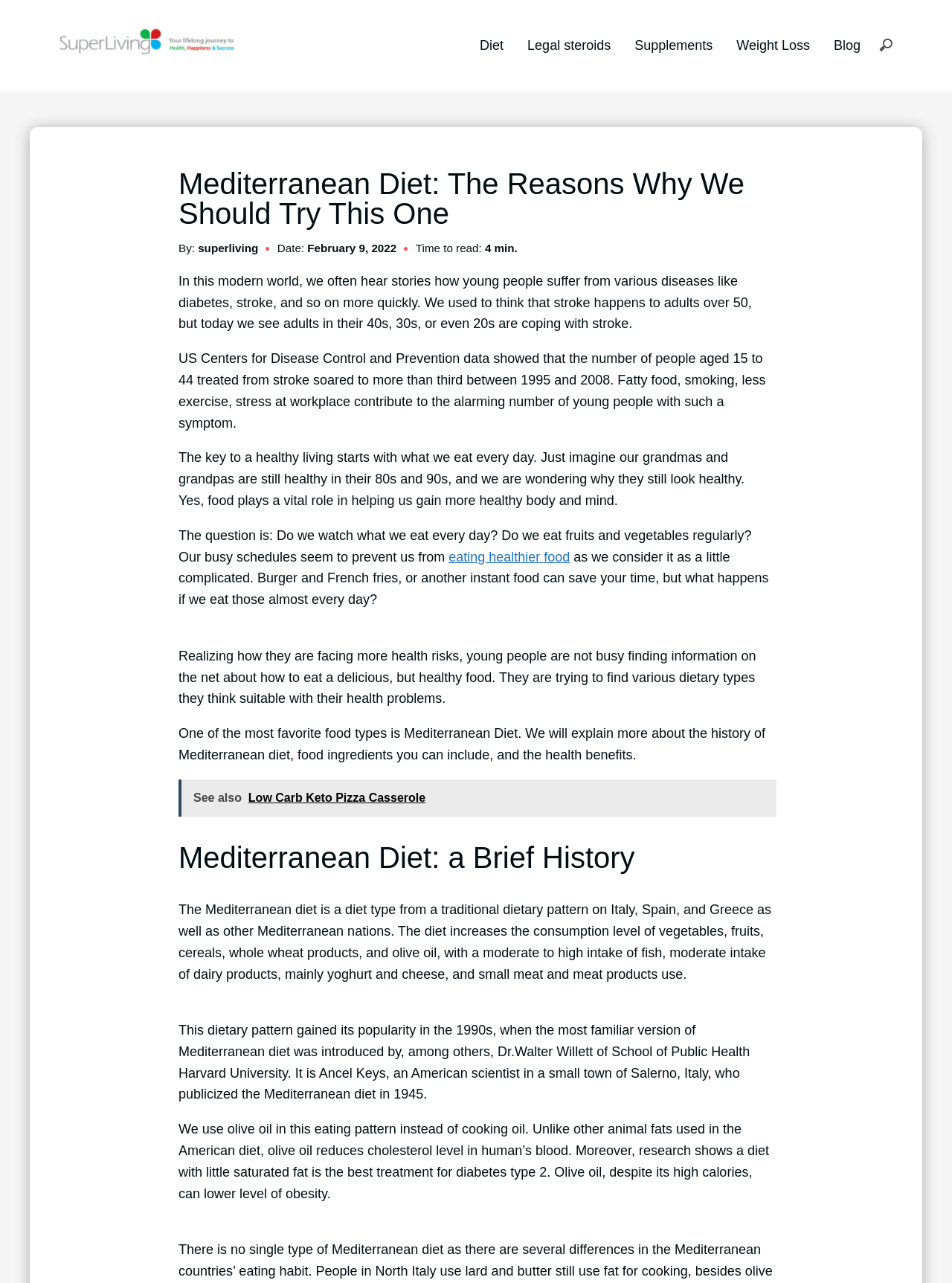Using the format (top-left x, top-left y, bottom-right x, bottom-right y), provide the bounding box coordinates for the described UI element. All values should be floating point numbers between 0 and 1: Diet

[0.504, 0.03, 0.529, 0.041]